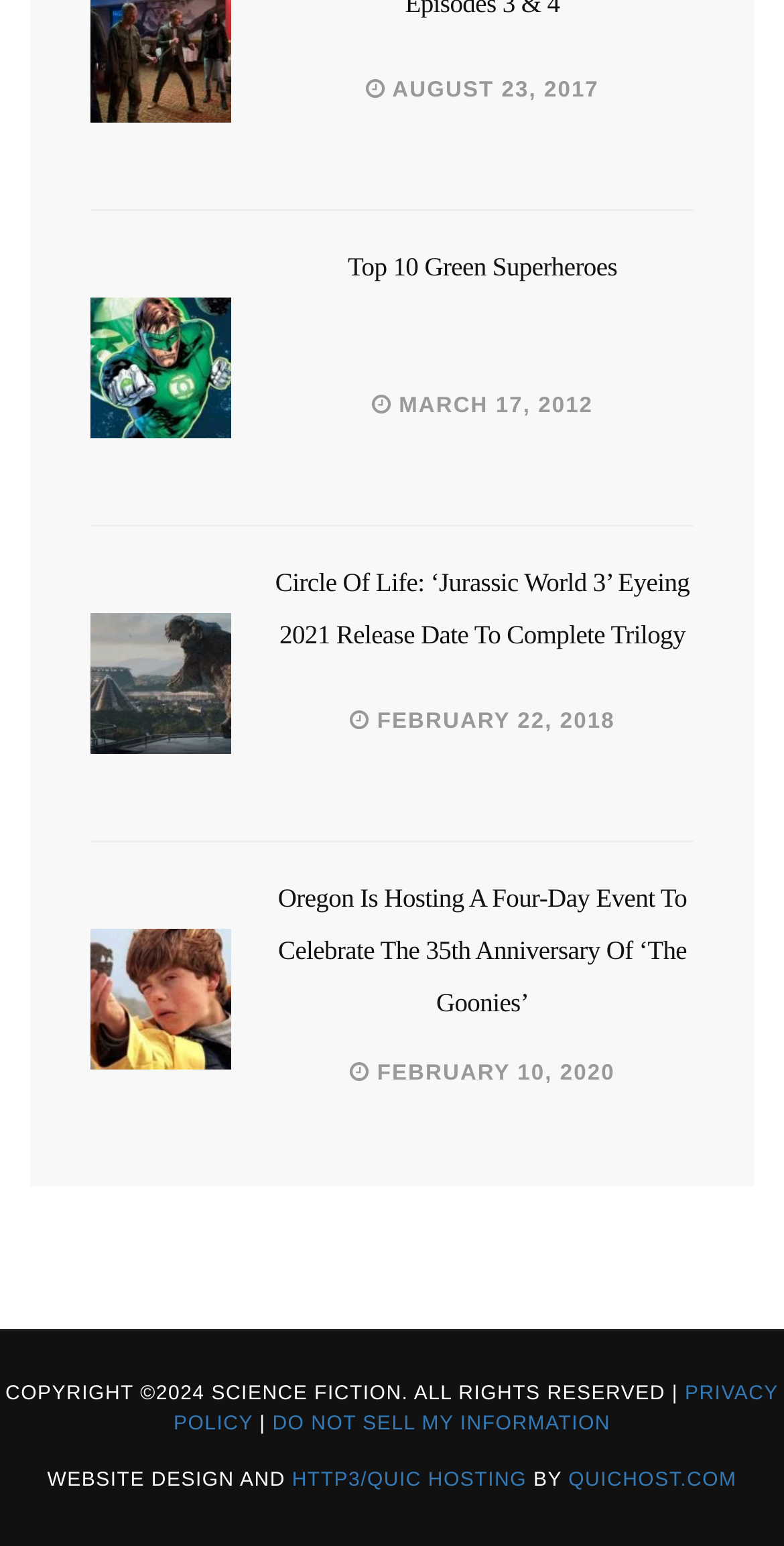Please determine the bounding box coordinates, formatted as (top-left x, top-left y, bottom-right x, bottom-right y), with all values as floating point numbers between 0 and 1. Identify the bounding box of the region described as: August 23, 2017

[0.467, 0.051, 0.764, 0.067]